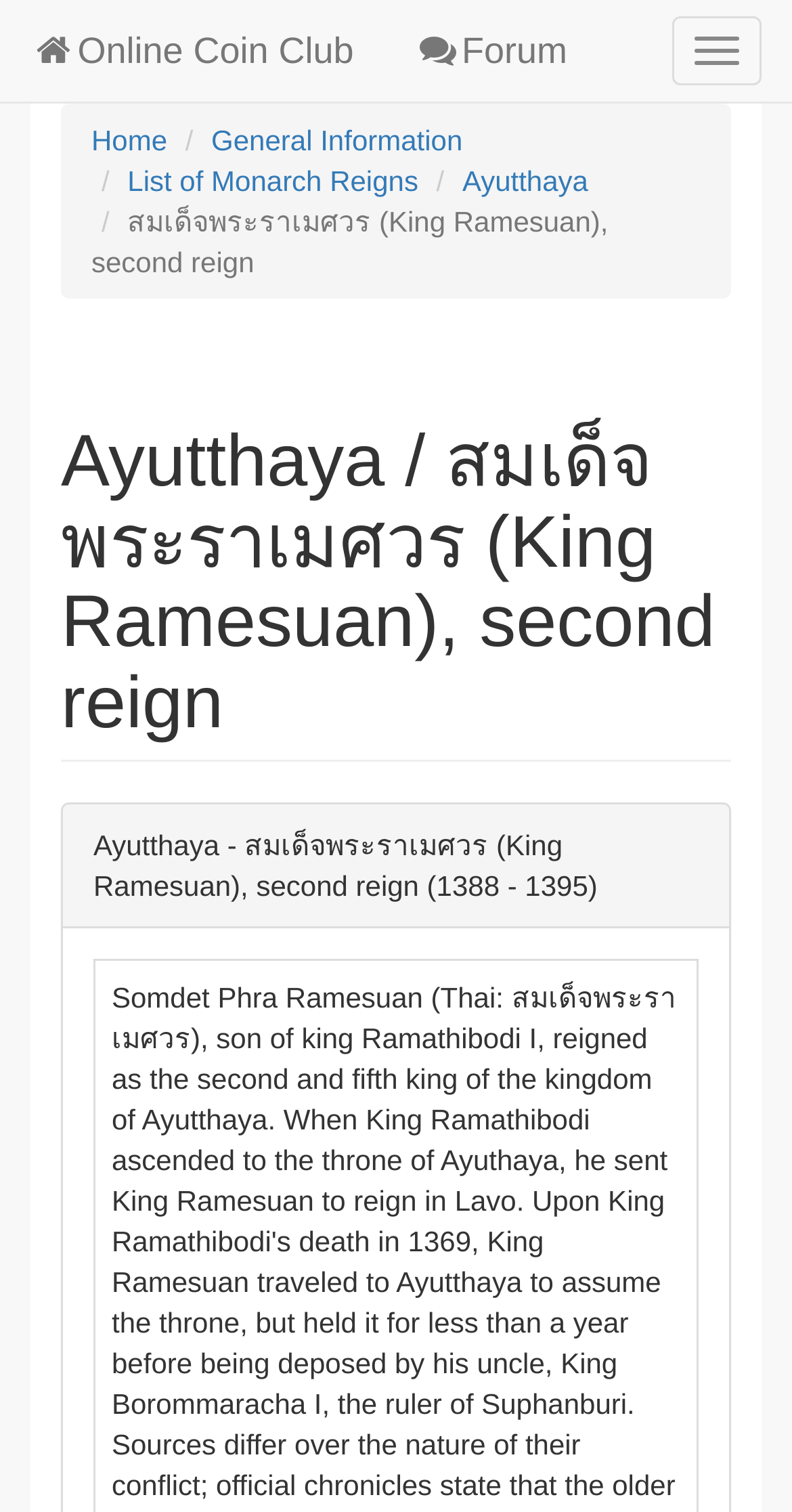What is the current page about?
Please respond to the question with as much detail as possible.

I found the answer by looking at the overall structure of the webpage and the text elements. The webpage seems to be providing information about the second reign of King Ramesuan, with details about the time period and other related information.